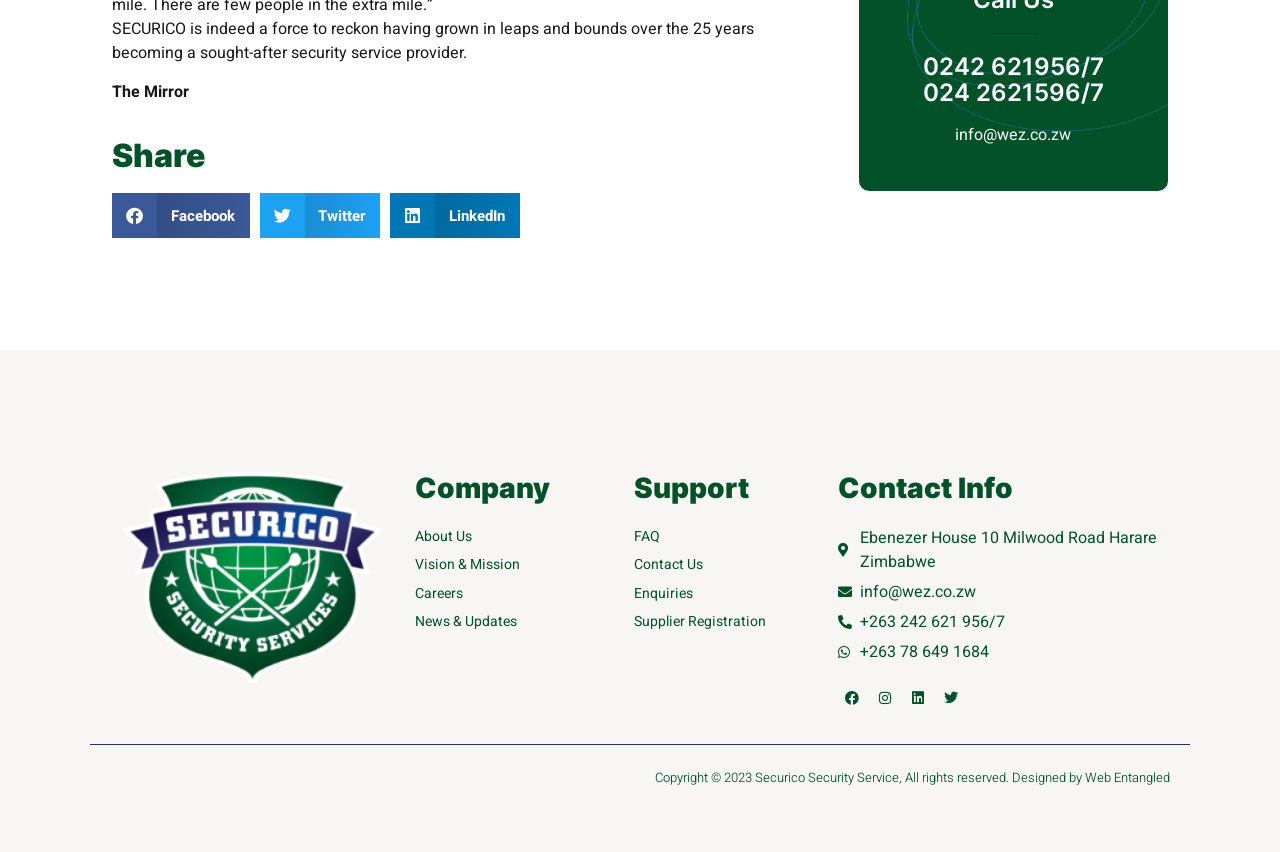Specify the bounding box coordinates of the area to click in order to follow the given instruction: "View Facebook page."

[0.654, 0.802, 0.676, 0.835]